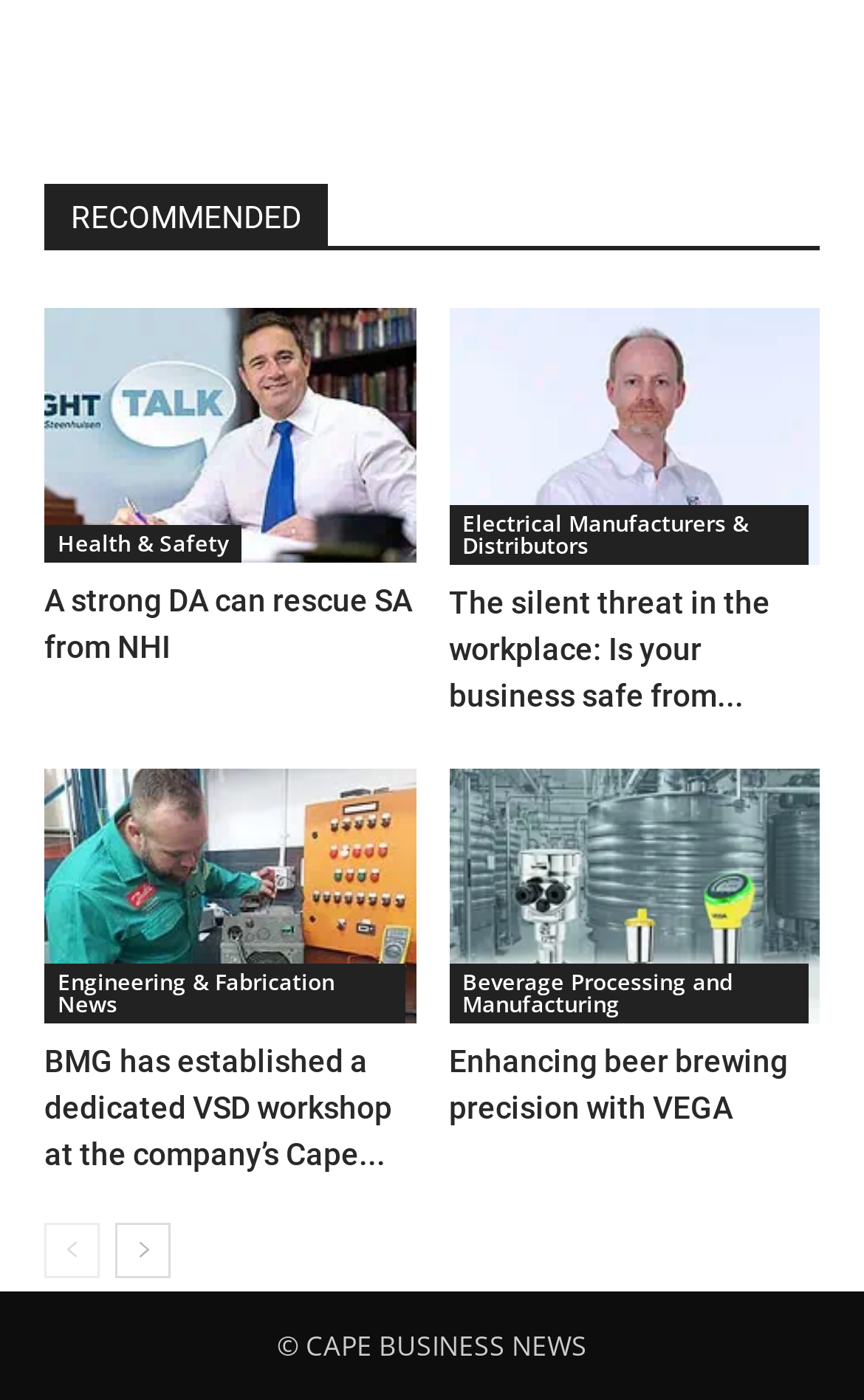What is the category of the article 'Health & Safety'?
Using the image, provide a concise answer in one word or a short phrase.

Link